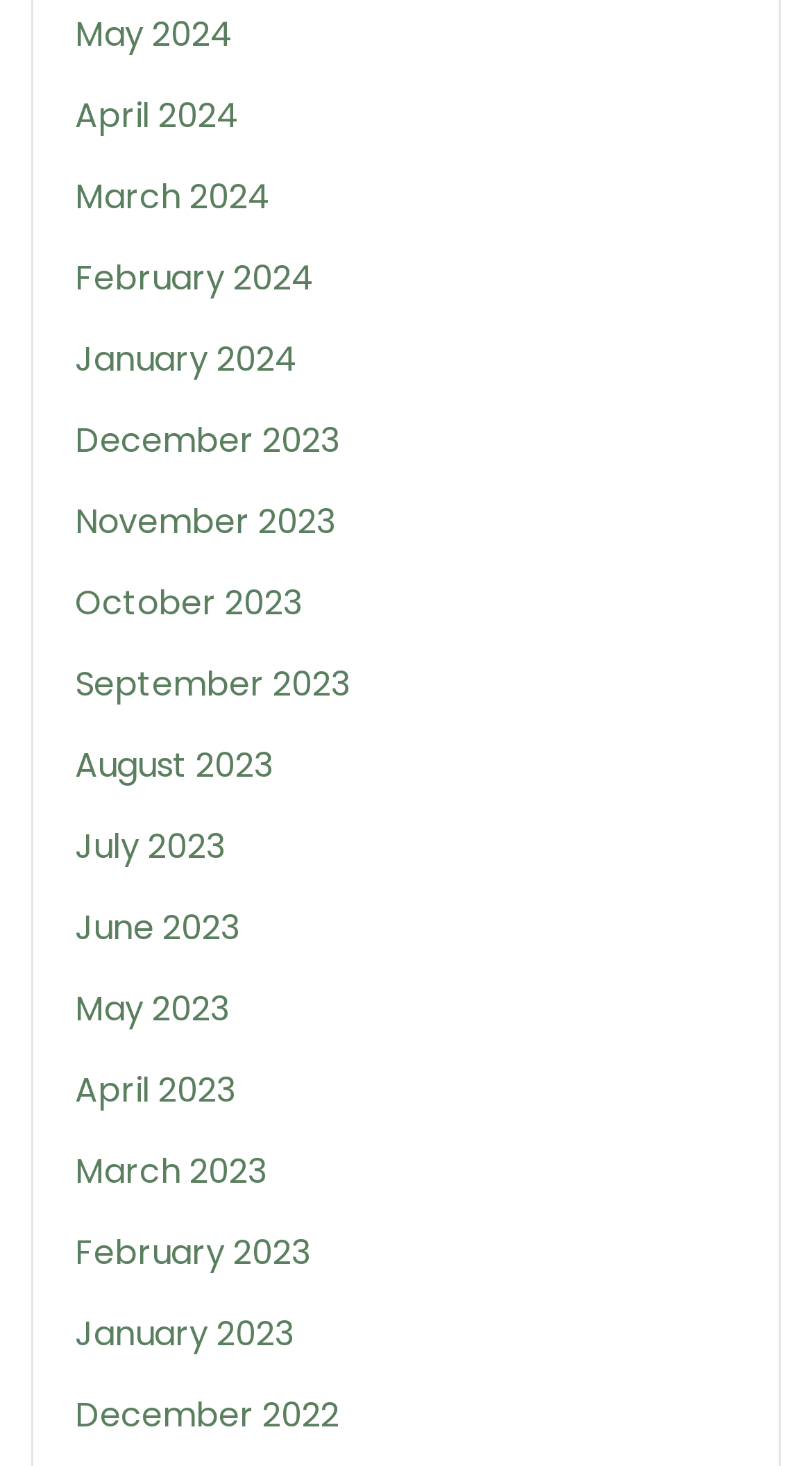Identify and provide the bounding box for the element described by: "February 2023".

[0.092, 0.838, 0.382, 0.871]